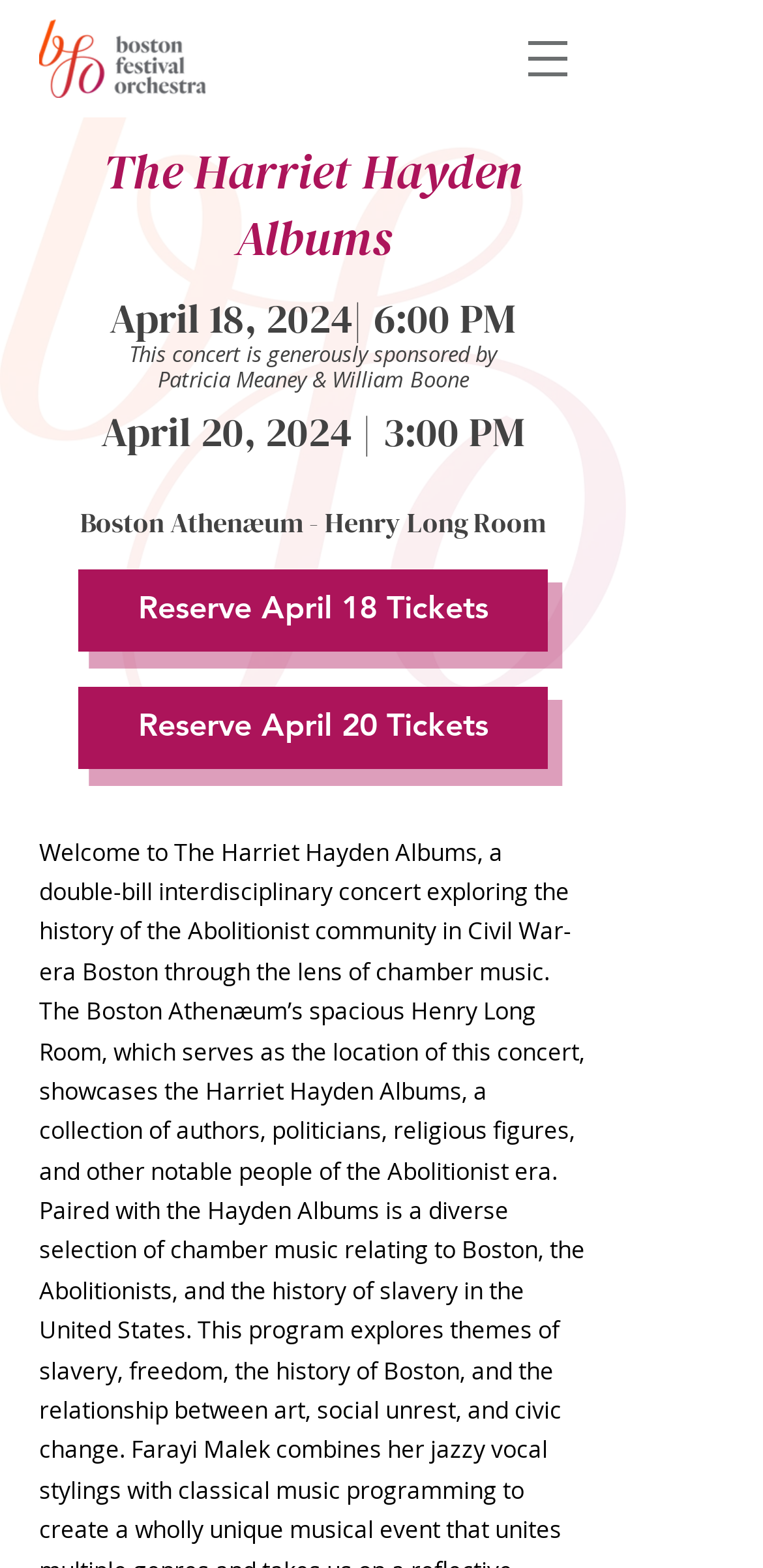What are the dates of the concert?
Please answer the question with a detailed response using the information from the screenshot.

The webpage mentions 'April 18, 2024| 6:00 PM April 20, 2024 | 3:00 PM' in one of the headings, which indicates that the concert will take place on April 18 and 20, 2024.